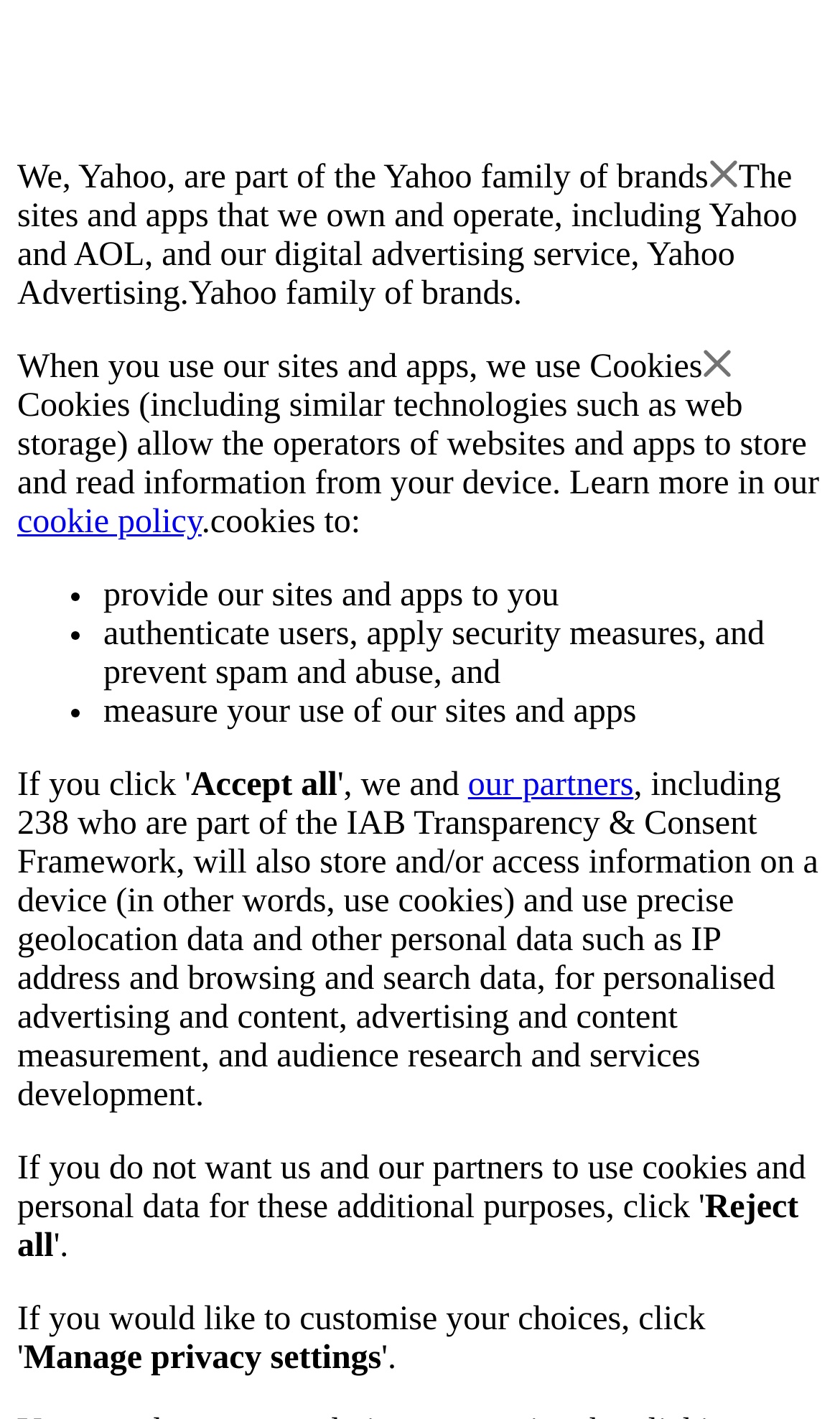What is Yahoo part of?
Based on the image, answer the question with as much detail as possible.

Based on the webpage, it is stated that 'We, Yahoo, are part of the Yahoo family of brands' which indicates that Yahoo is part of a larger group of brands.